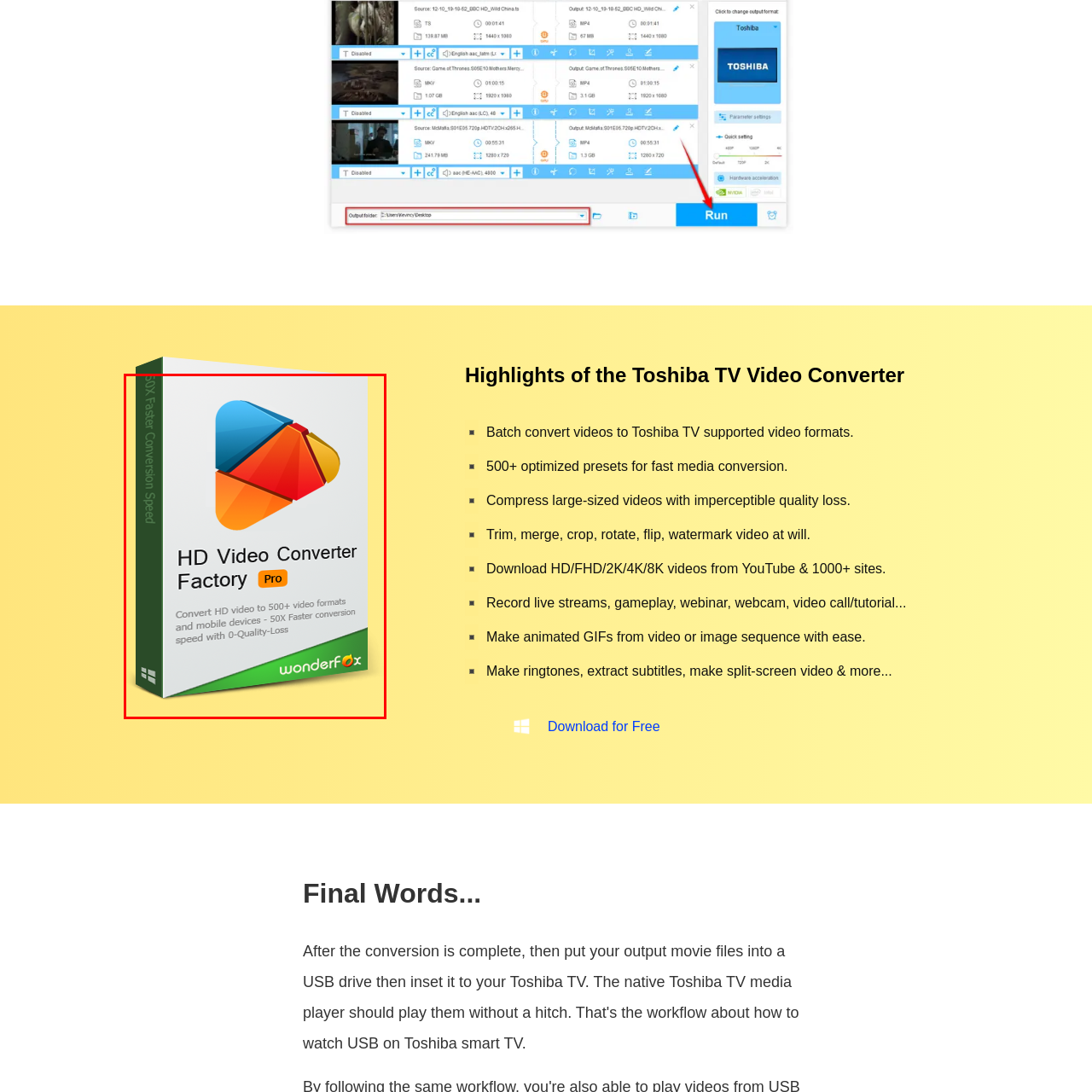Inspect the image bordered by the red bounding box and supply a comprehensive response to the upcoming question based on what you see in the image: How many video formats are supported by the software?

According to the caption, the software allows users to convert HD videos into over 500 supported video formats, ensuring compatibility with various devices.